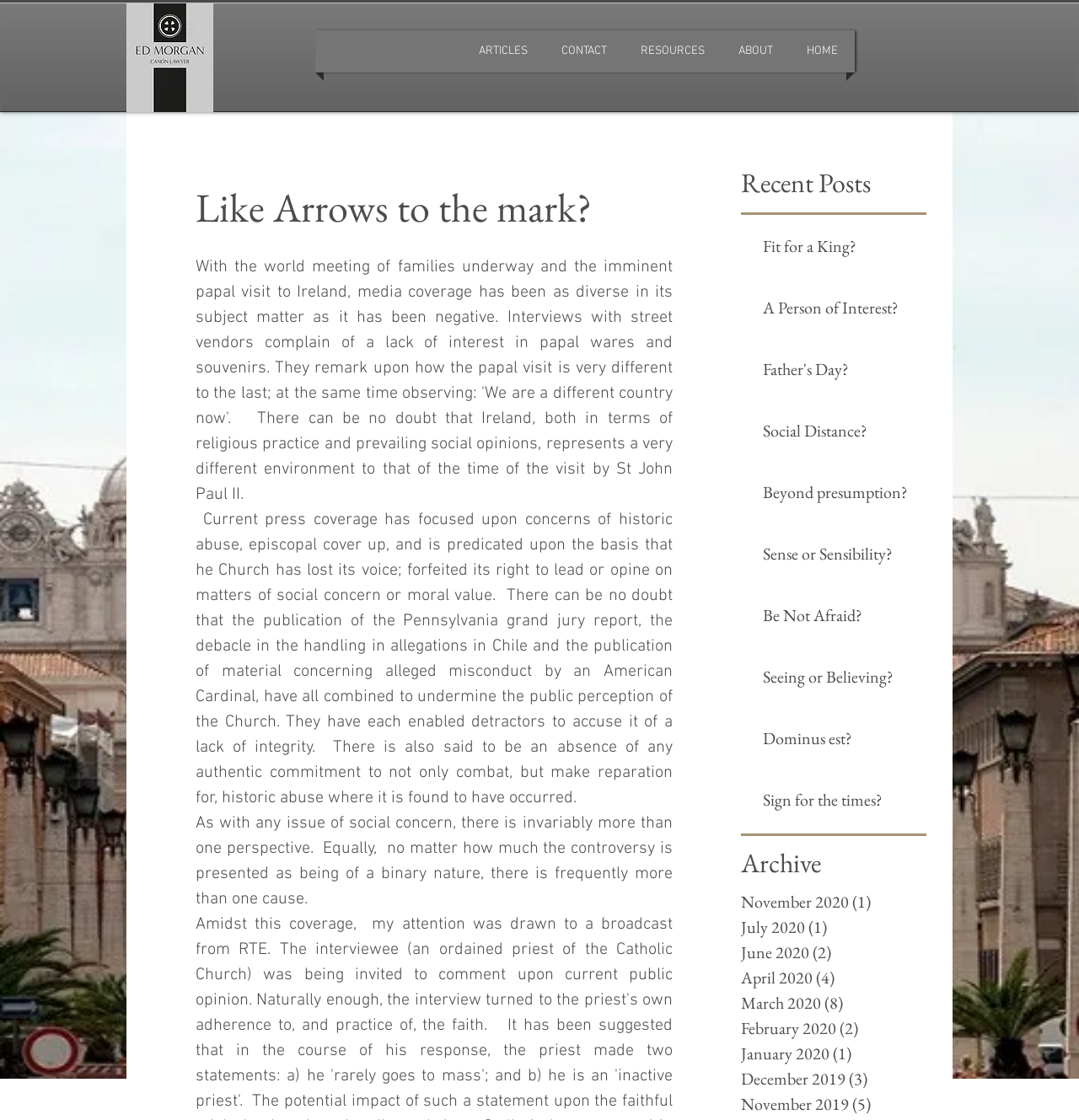Please determine the bounding box coordinates of the area that needs to be clicked to complete this task: 'Open the 'ARTICLES' page'. The coordinates must be four float numbers between 0 and 1, formatted as [left, top, right, bottom].

[0.432, 0.027, 0.501, 0.065]